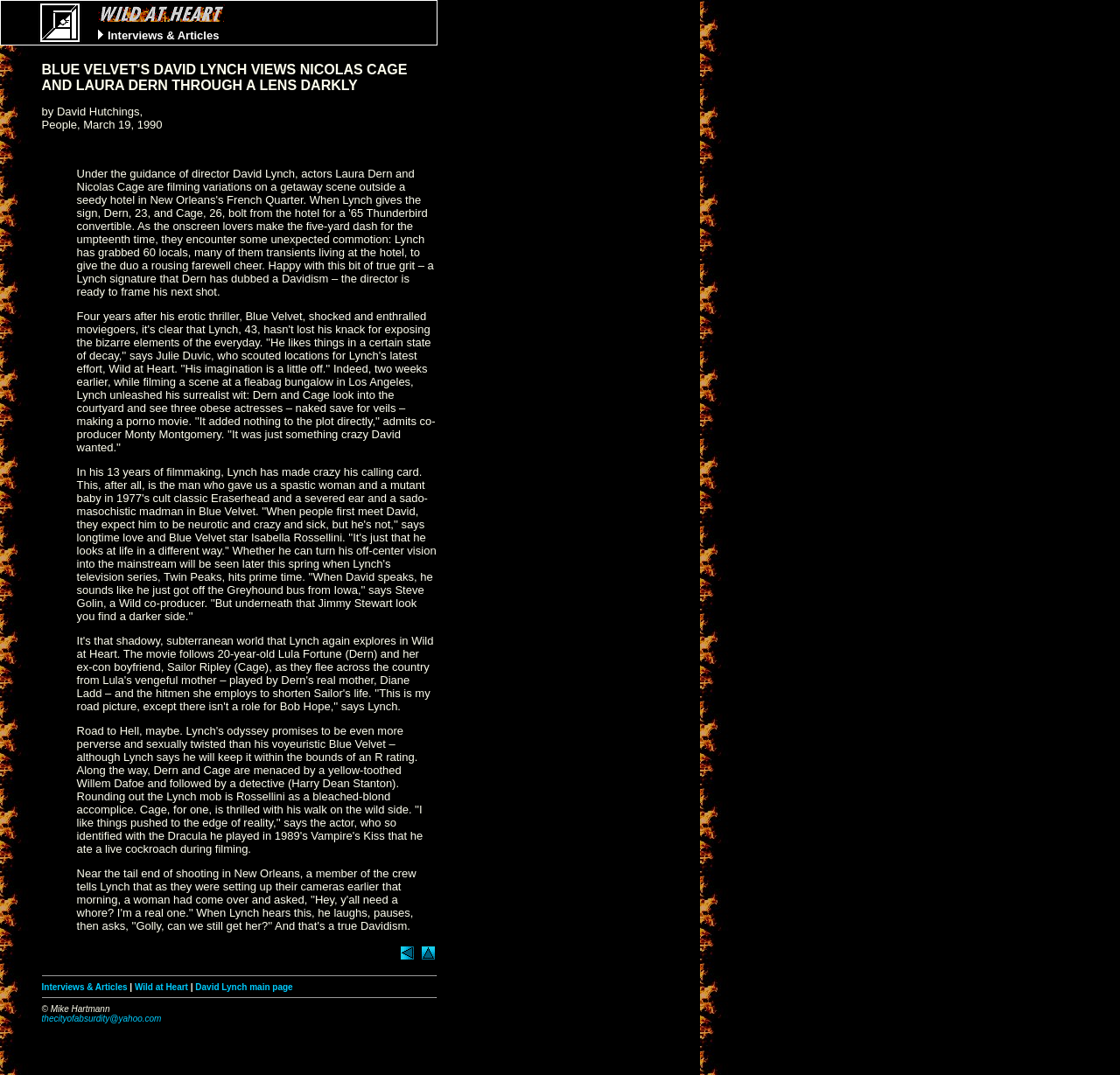What is the name of the actress who plays Lula Fortune in the movie Wild at Heart?
Look at the image and respond to the question as thoroughly as possible.

I found the answer by reading the article, which mentions 'The movie follows 20-year-old Lula Fortune (Dern) and her ex-con boyfriend, Sailor Ripley (Cage), as they flee across the country from Lula's vengeful mother...' This sentence indicates that Laura Dern plays the role of Lula Fortune in the movie Wild at Heart.